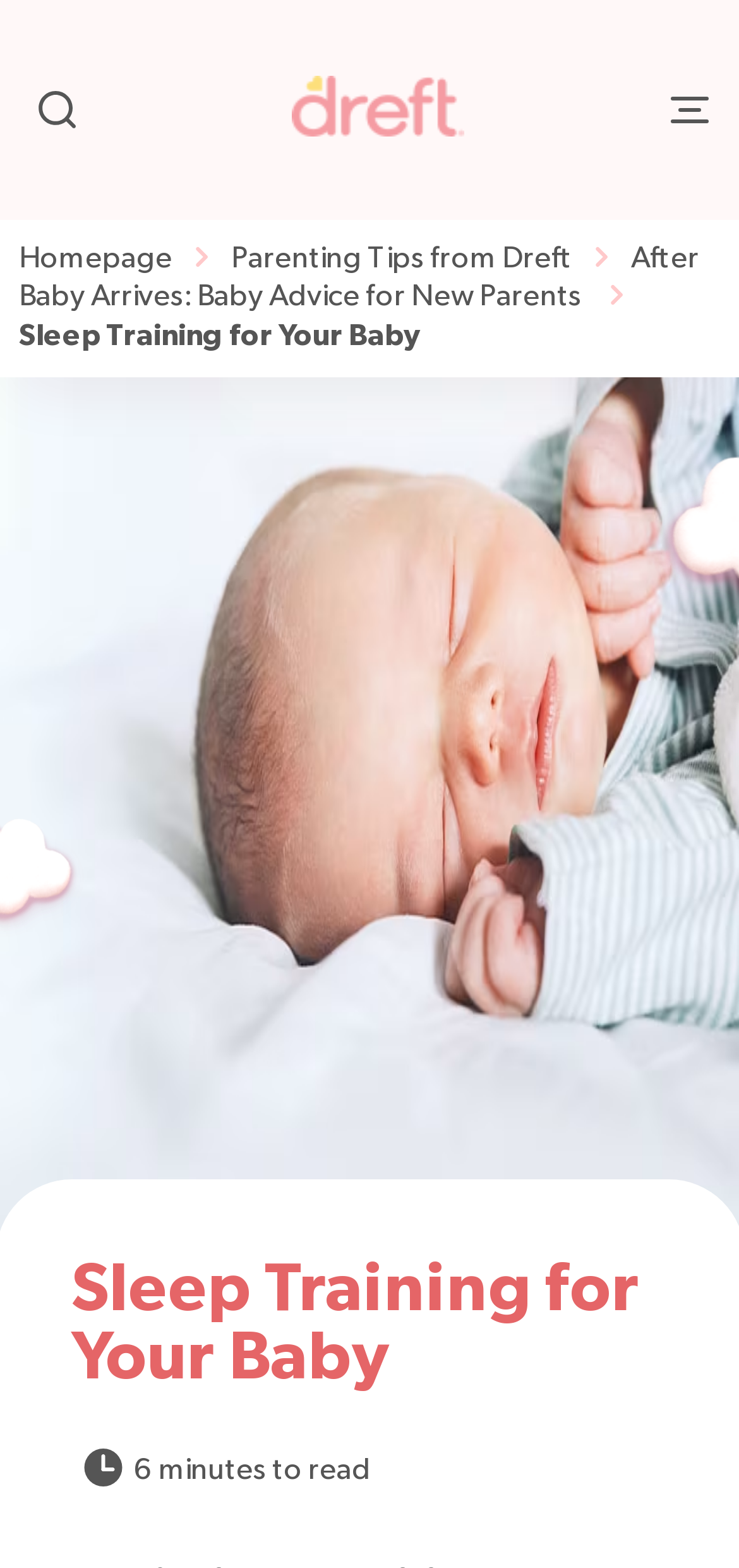How long does it take to read the article?
Based on the image, answer the question with a single word or brief phrase.

6 minutes